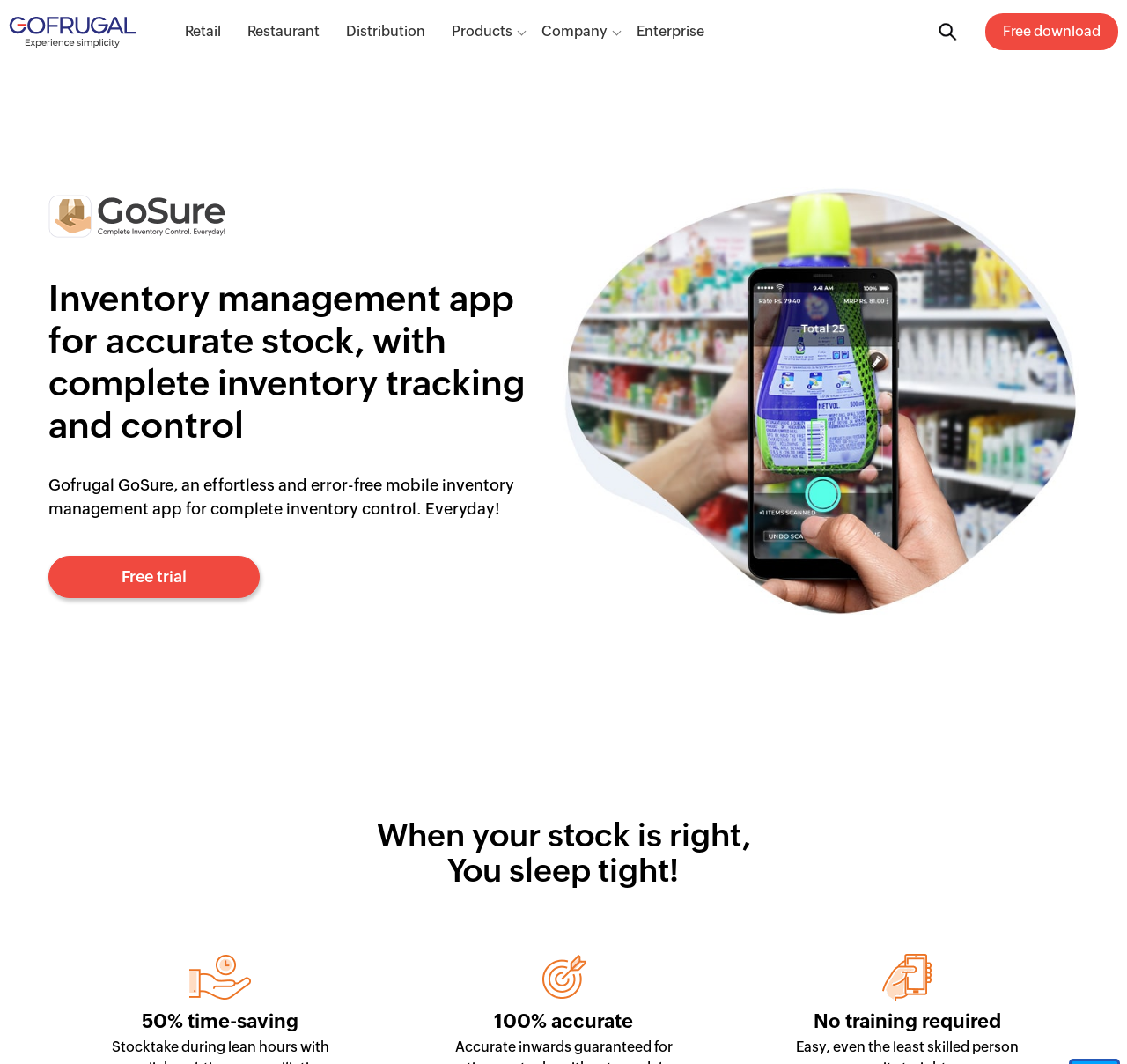Based on the description "alt="Gofrugal brand logo"", find the bounding box of the specified UI element.

[0.008, 0.015, 0.121, 0.044]